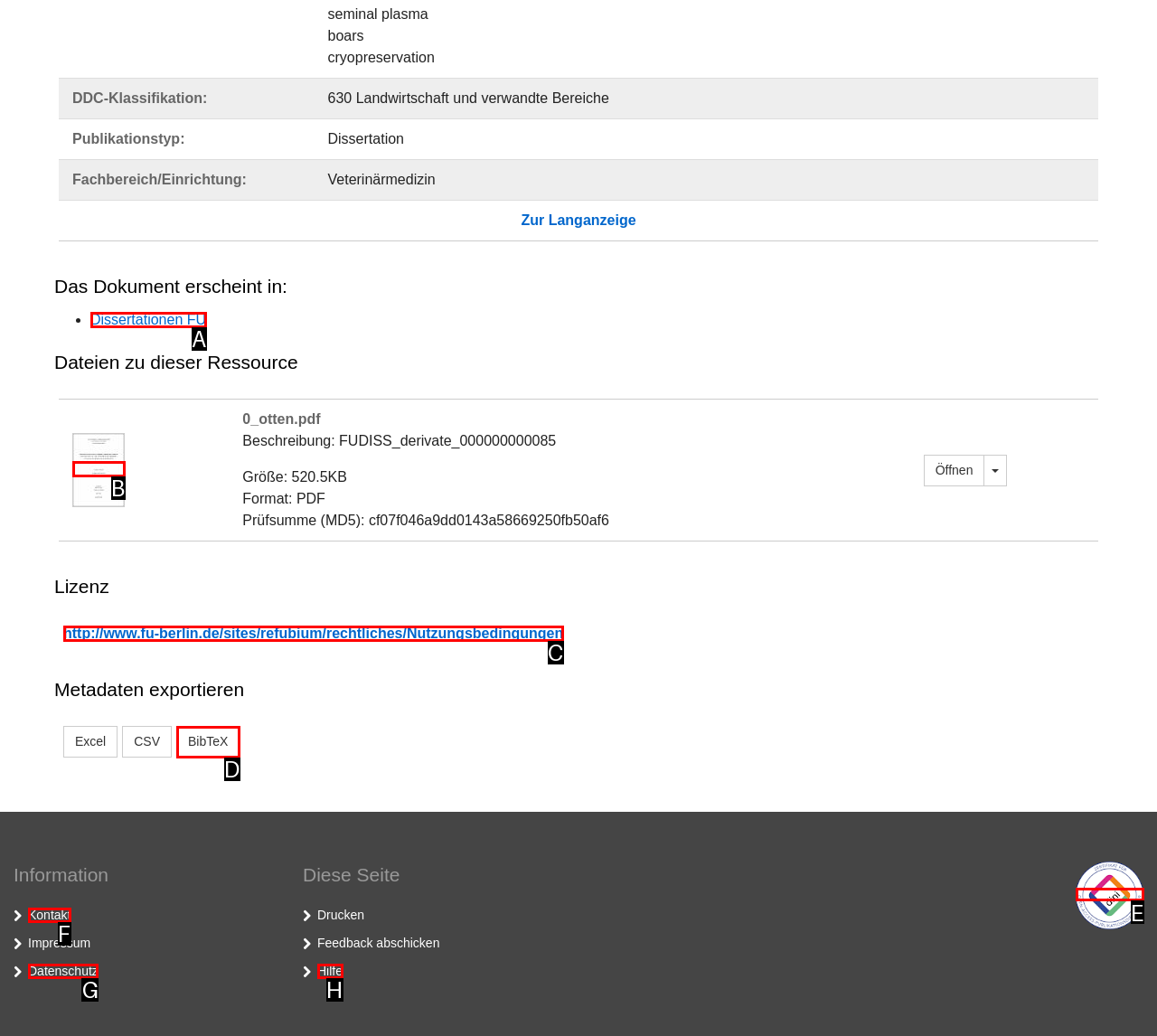Which UI element corresponds to this description: alt="DINI-Zertifikat"
Reply with the letter of the correct option.

E